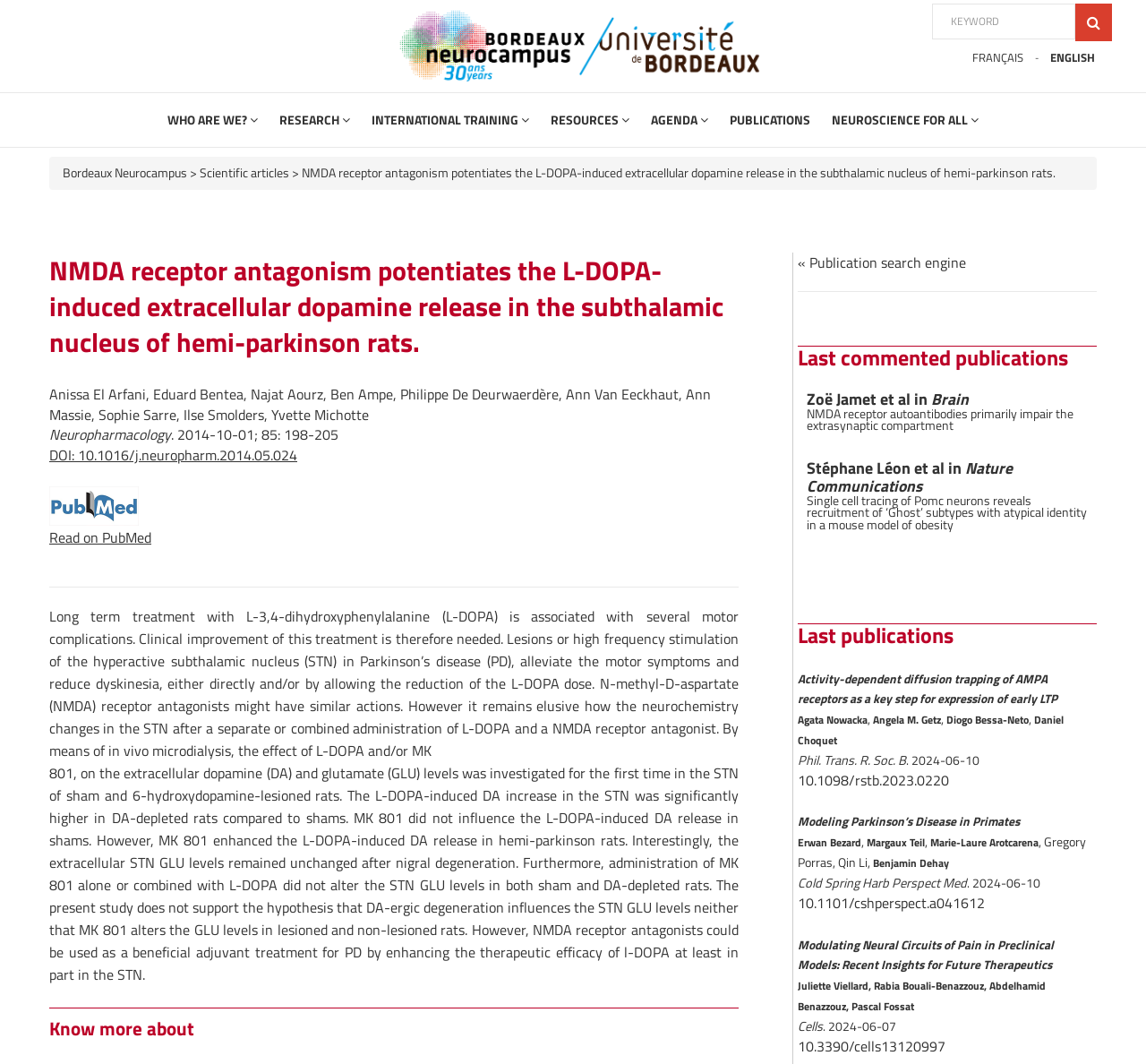Determine the bounding box for the described HTML element: "« Publication search engine". Ensure the coordinates are four float numbers between 0 and 1 in the format [left, top, right, bottom].

[0.696, 0.236, 0.843, 0.256]